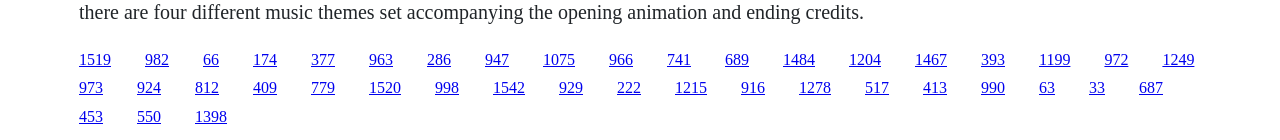Determine the bounding box coordinates of the area to click in order to meet this instruction: "click the last link".

[0.89, 0.567, 0.909, 0.689]